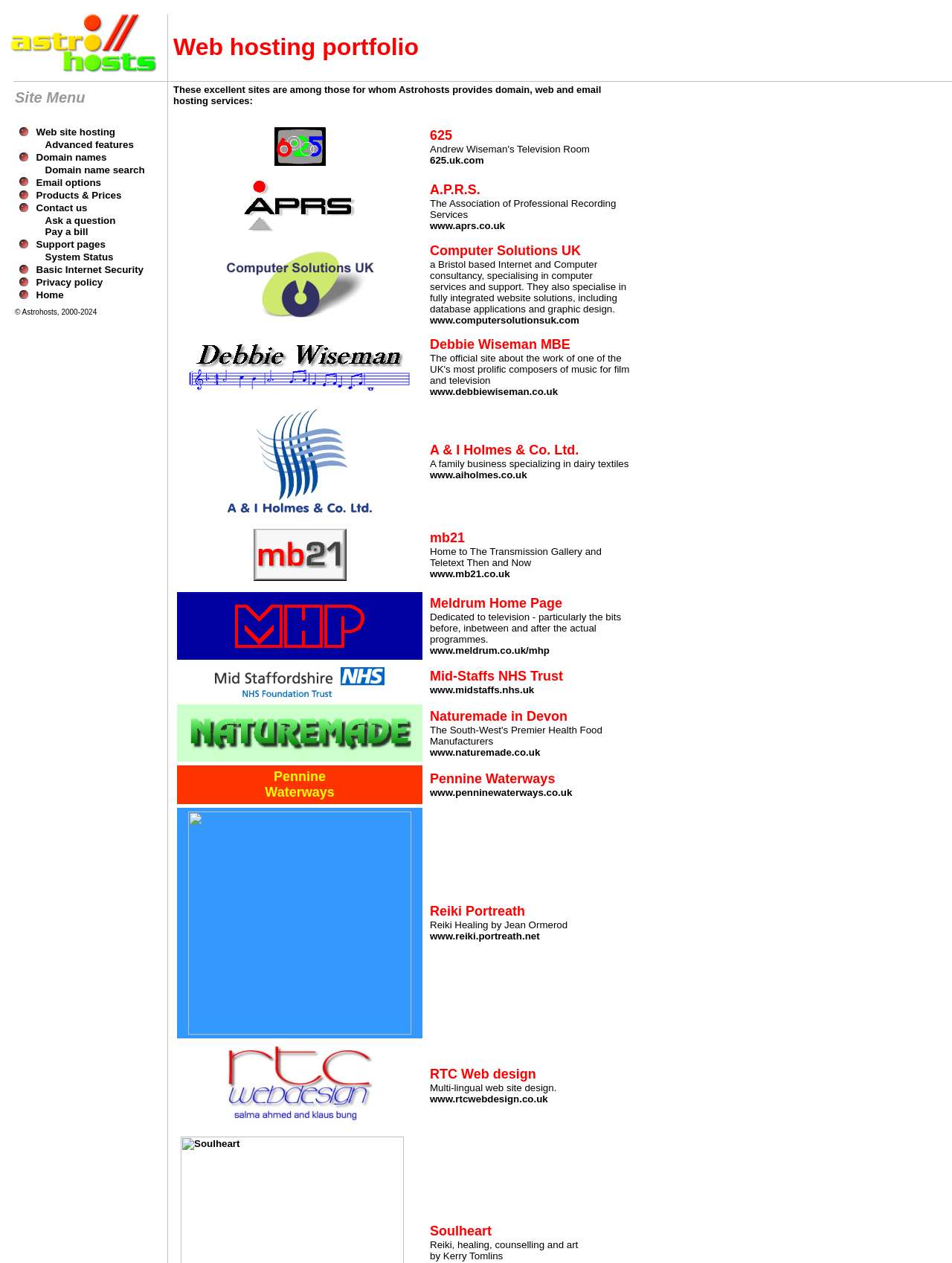How many links are there in the Site Menu section? Analyze the screenshot and reply with just one word or a short phrase.

11